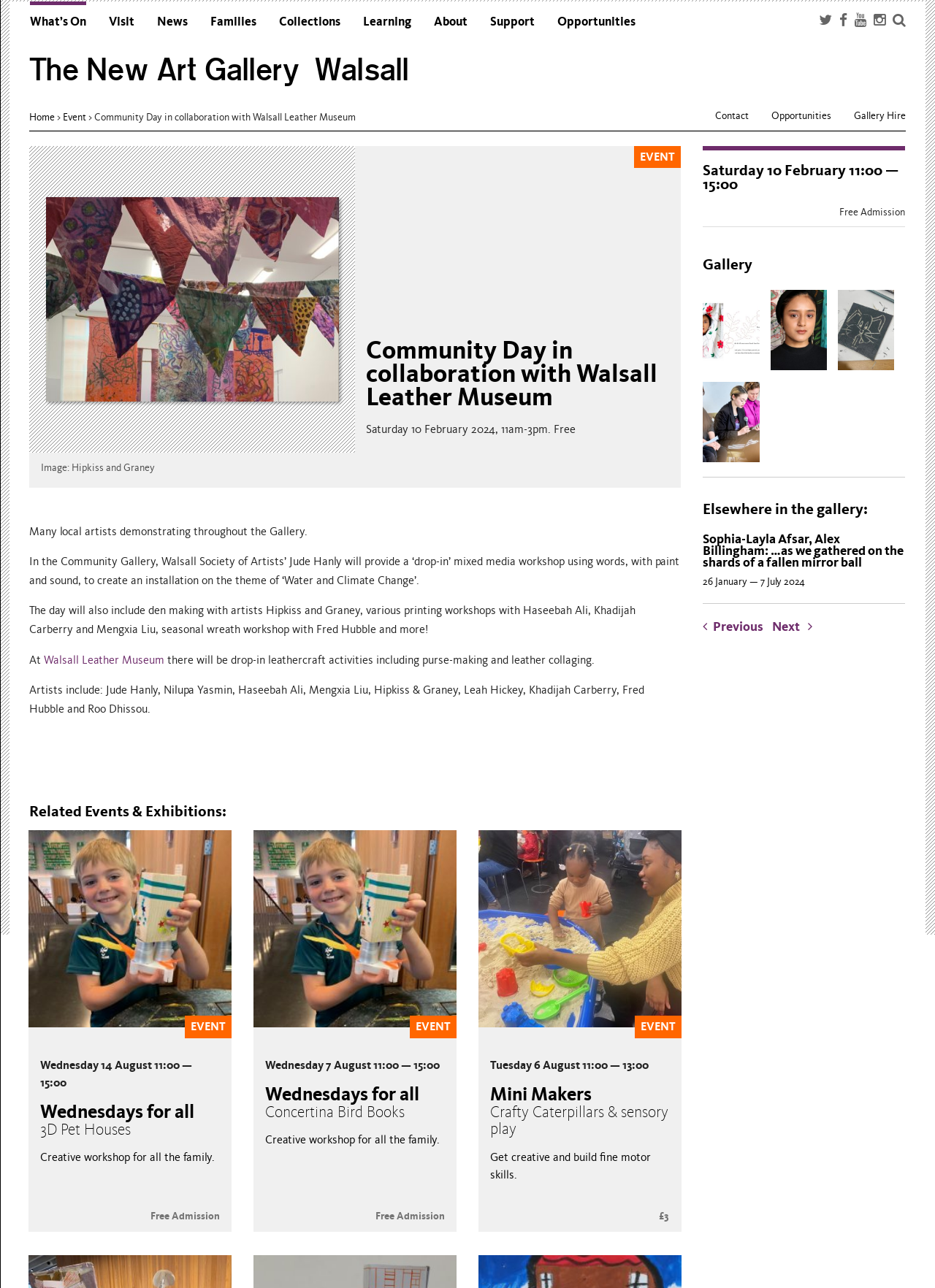What is the name of the artist who will provide a den-making activity?
From the details in the image, answer the question comprehensively.

I found the answer by reading the event description, which mentions 'den making with artists Hipkiss and Graney'.